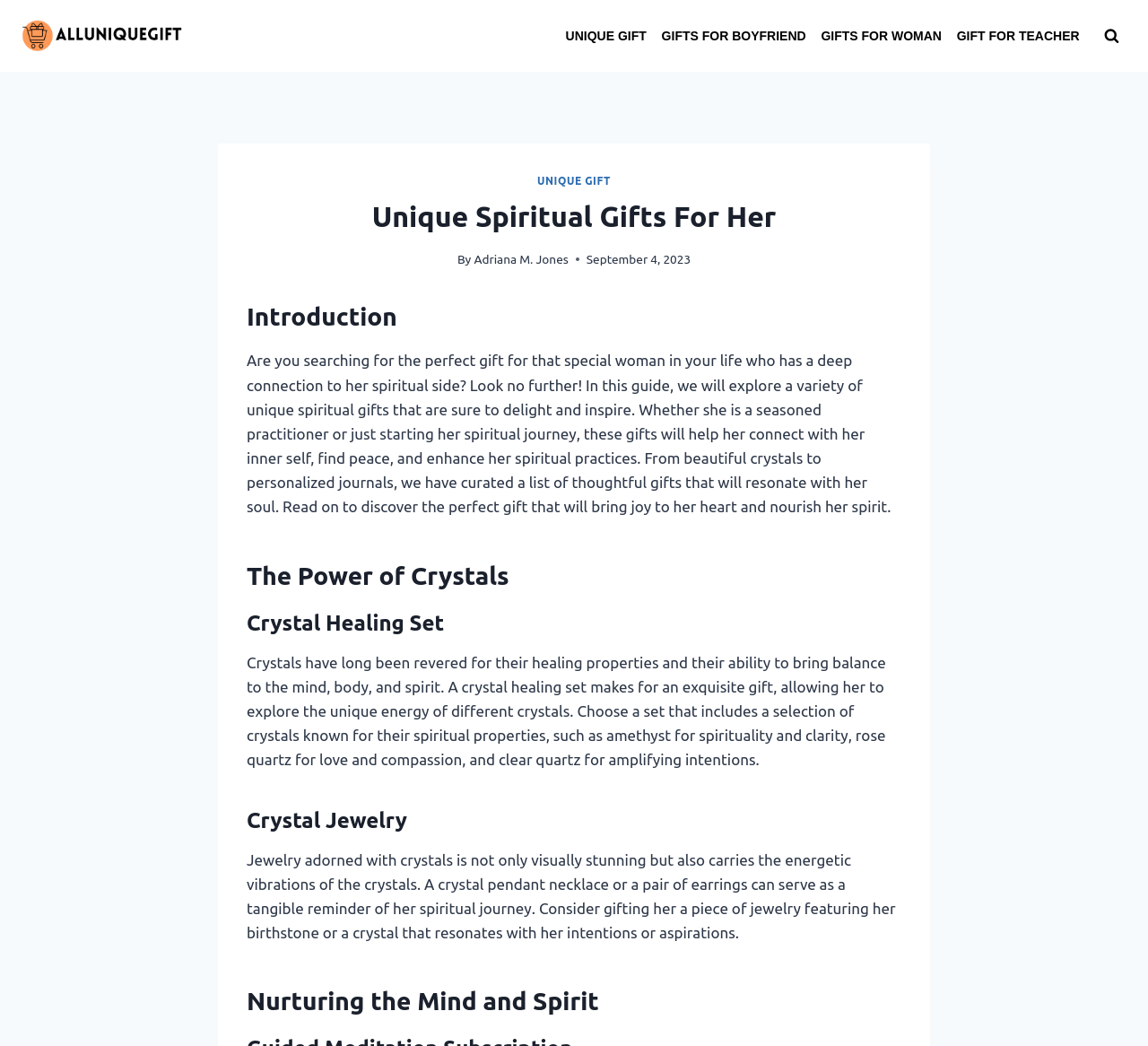Select the bounding box coordinates of the element I need to click to carry out the following instruction: "Read the article by Adriana M. Jones".

[0.413, 0.241, 0.495, 0.254]